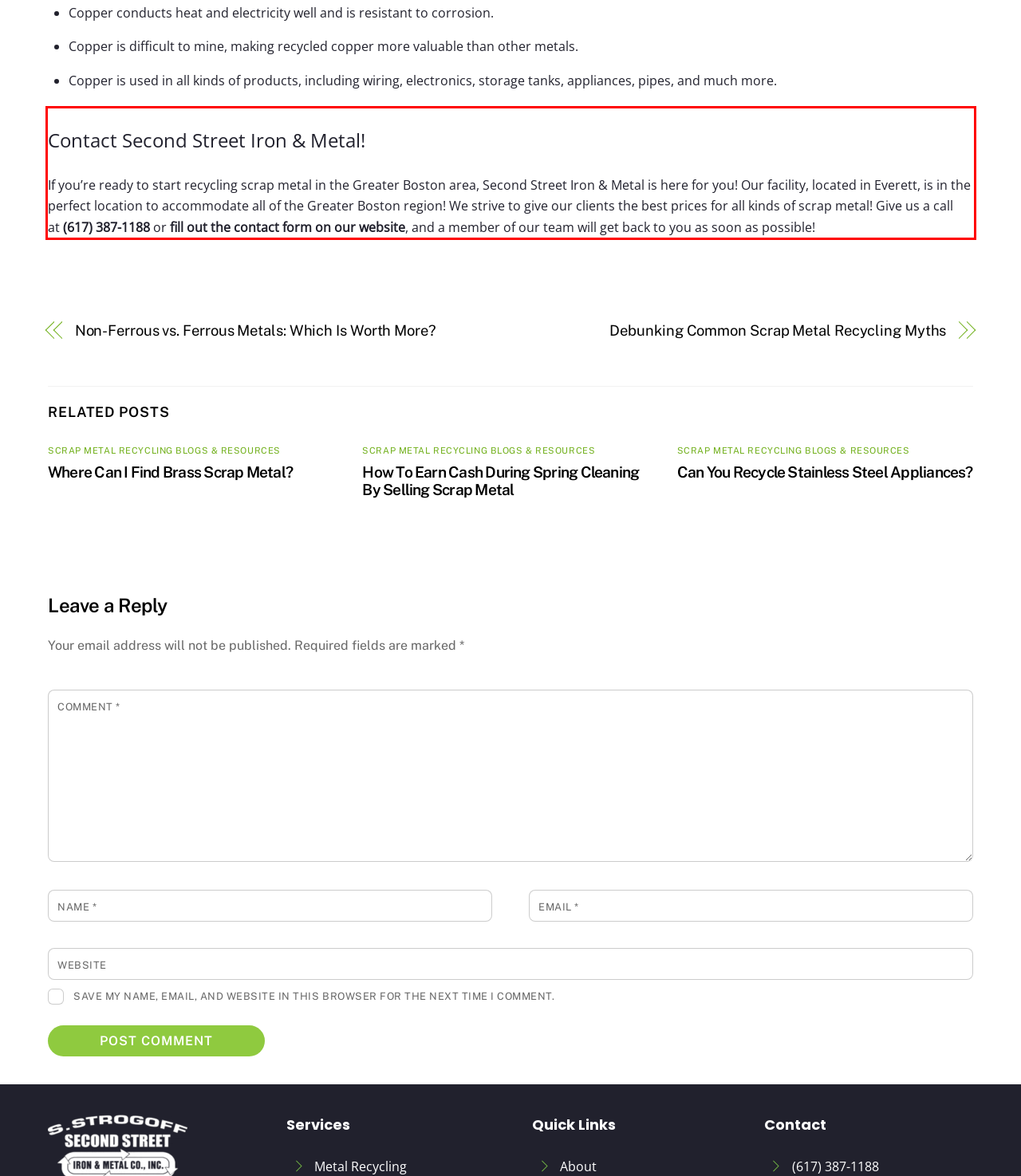Look at the provided screenshot of the webpage and perform OCR on the text within the red bounding box.

Contact Second Street Iron & Metal! If you’re ready to start recycling scrap metal in the Greater Boston area, Second Street Iron & Metal is here for you! Our facility, located in Everett, is in the perfect location to accommodate all of the Greater Boston region! We strive to give our clients the best prices for all kinds of scrap metal! Give us a call at (617) 387-1188 or fill out the contact form on our website, and a member of our team will get back to you as soon as possible!